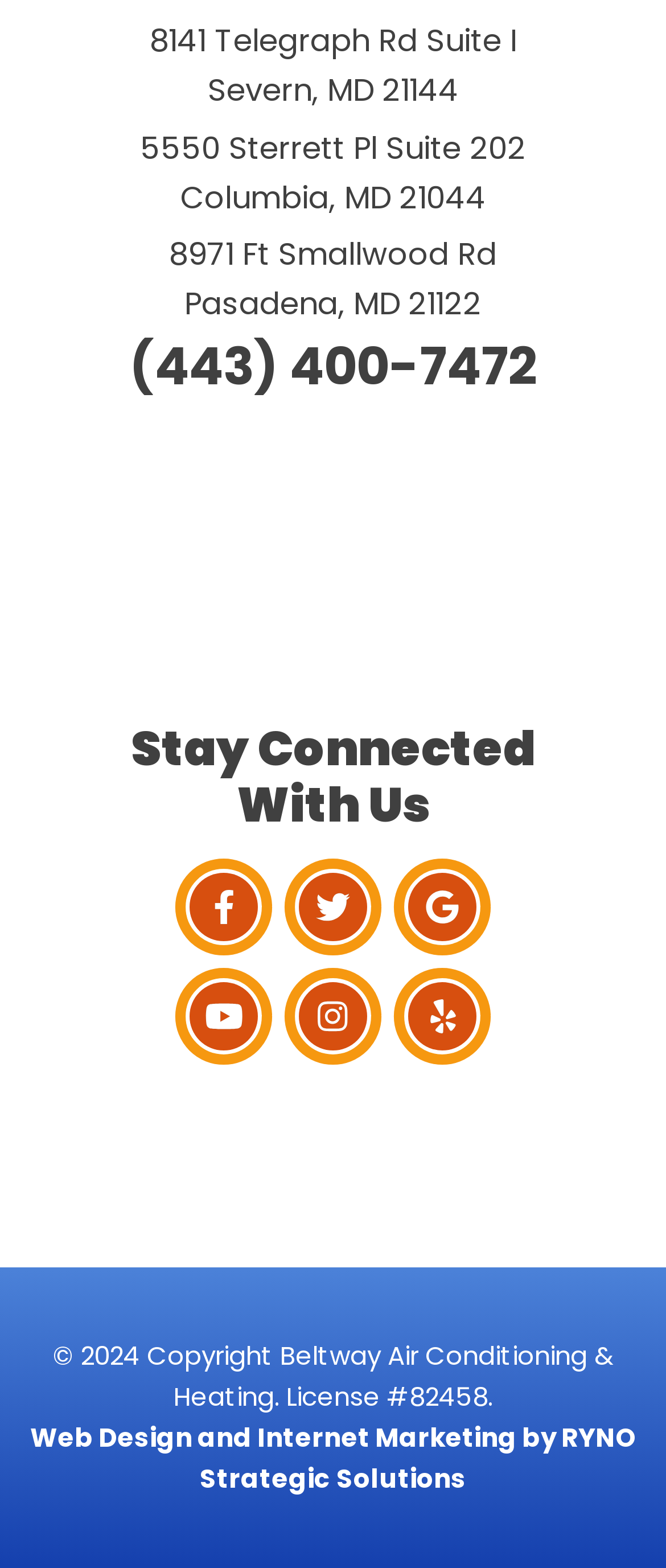Identify the bounding box coordinates of the clickable region required to complete the instruction: "visit the Facebook page". The coordinates should be given as four float numbers within the range of 0 and 1, i.e., [left, top, right, bottom].

[0.285, 0.556, 0.387, 0.6]